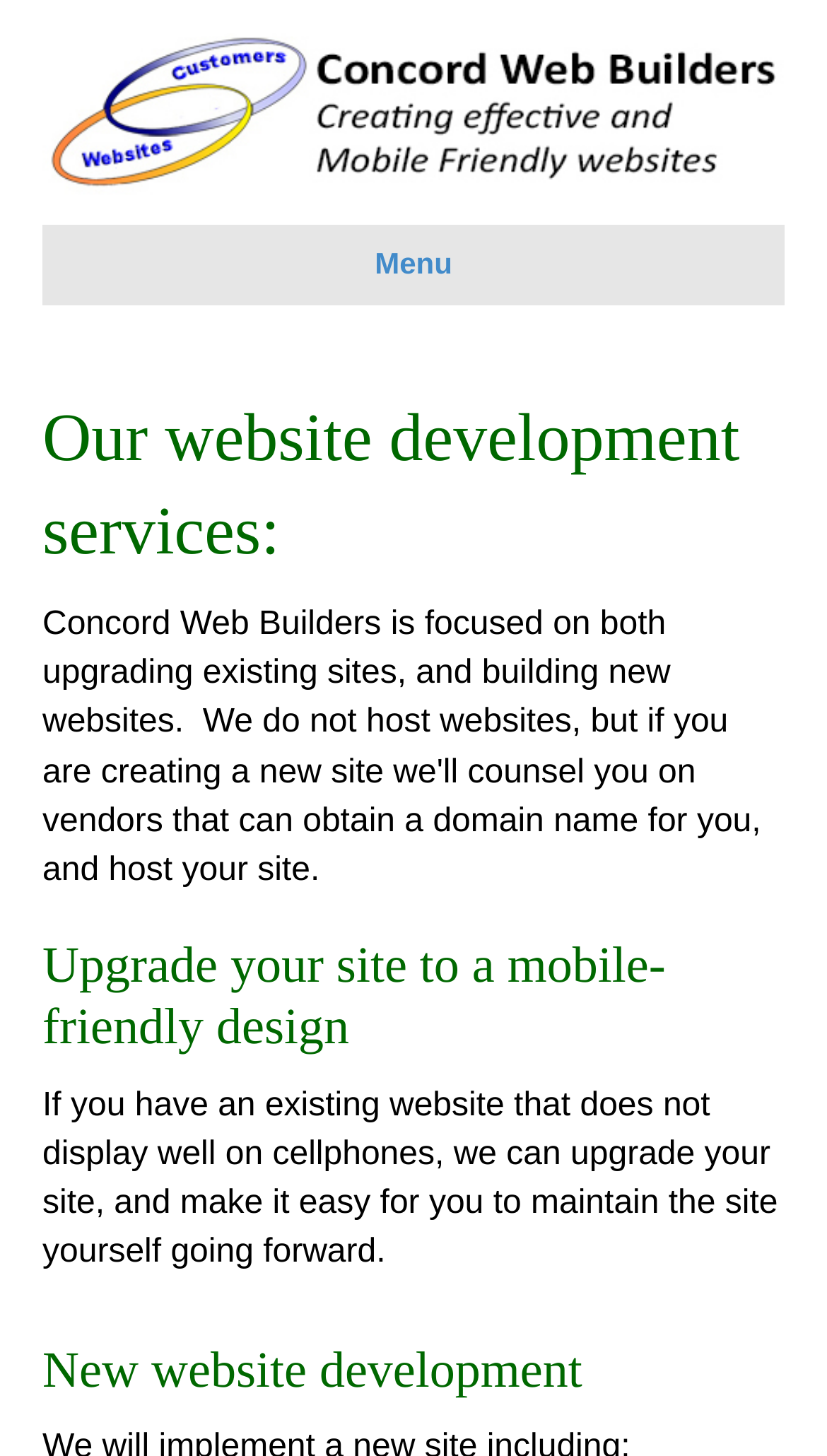Give a full account of the webpage's elements and their arrangement.

The webpage is about Concord Web Builders, a company that designs and develops websites. At the top-left corner, there is a link and an image, both labeled "Concord Web Builders", which likely serve as a logo and a navigation element. 

Below the logo, there is a navigation menu labeled "Header Menu" with a button labeled "Menu". This menu is likely used to navigate through the website.

The main content of the webpage is divided into three sections. The first section, located below the navigation menu, has a heading that reads "Our website development services:". 

The second section is positioned below the first one and has a heading that reads "Upgrade your site to a mobile-friendly design". This section also contains a paragraph of text that explains the service of upgrading existing websites to make them mobile-friendly and easy to maintain.

The third section, located at the bottom of the webpage, has a heading that reads "New website development".